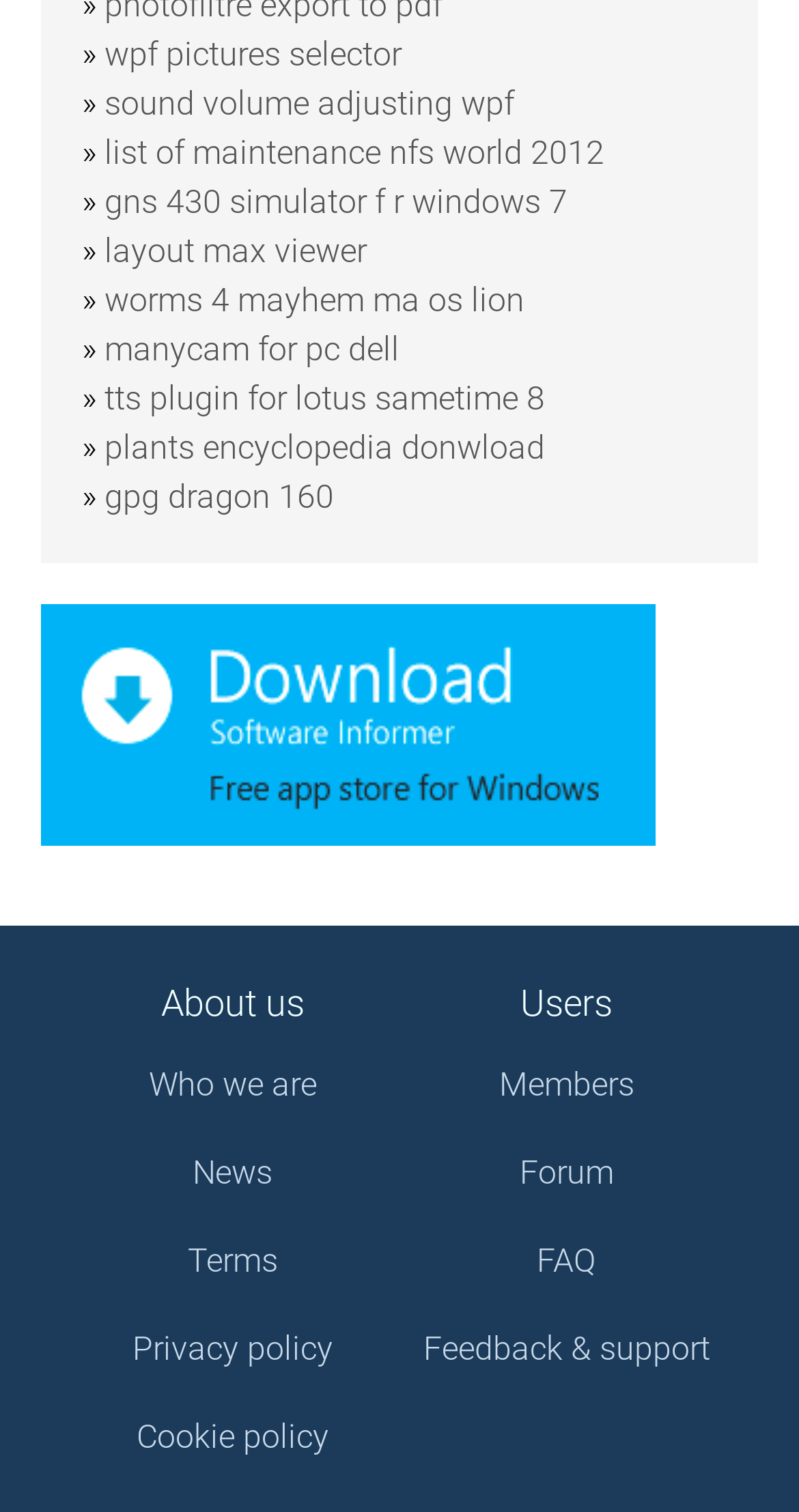Can you specify the bounding box coordinates for the region that should be clicked to fulfill this instruction: "Input your email address".

None